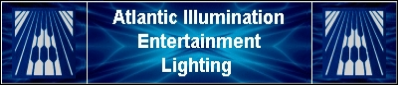Please answer the following question using a single word or phrase: 
What is the company's focus?

Lighting solutions